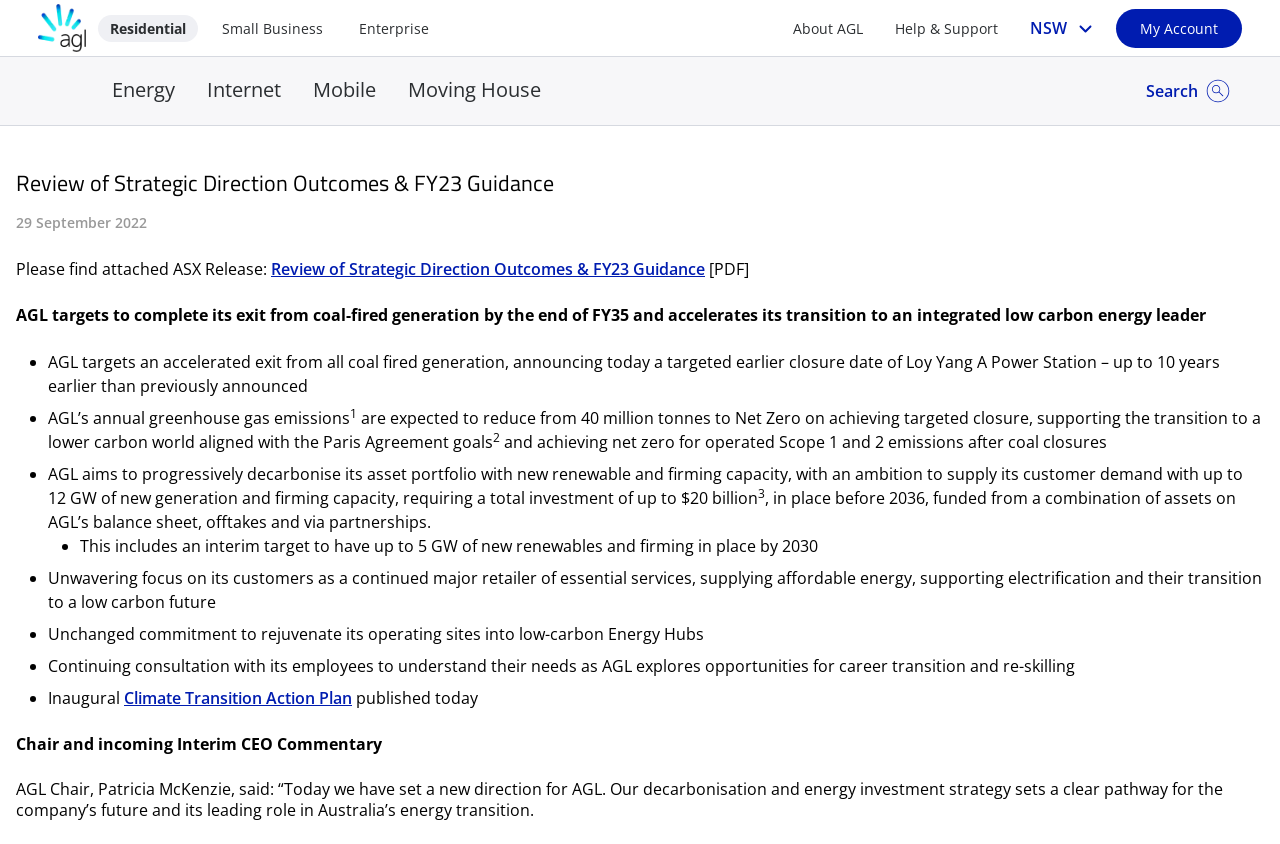Describe all the visual and textual components of the webpage comprehensively.

This webpage appears to be a news article or press release from AGL, an Australian energy company. At the top of the page, there is a navigation menu with links to categories such as "Residential", "Small Business", and "Enterprise". Below this, there is a link to the "About AGL" page and a button to select the user's state.

The main content of the page is divided into sections. The first section has a heading that reads "Review of Strategic Direction Outcomes & FY23 Guidance" and is accompanied by a timestamp indicating that it was published on September 29, 2022. Below this, there is a link to a PDF document with the same title.

The next section appears to be a summary of the company's strategic direction, with several bullet points outlining its goals and targets. These include exiting coal-fired generation by the end of FY35, reducing greenhouse gas emissions, and investing in new renewable and firming capacity.

Following this, there is a section with a heading that reads "Chair and incoming Interim CEO Commentary", which features a quote from AGL Chair Patricia McKenzie discussing the company's new direction and strategy.

Throughout the page, there are several links to other pages and documents, including the company's Climate Transition Action Plan. There are also several images, including a small icon next to the "Select your state" button and a search icon in the top-right corner of the page.